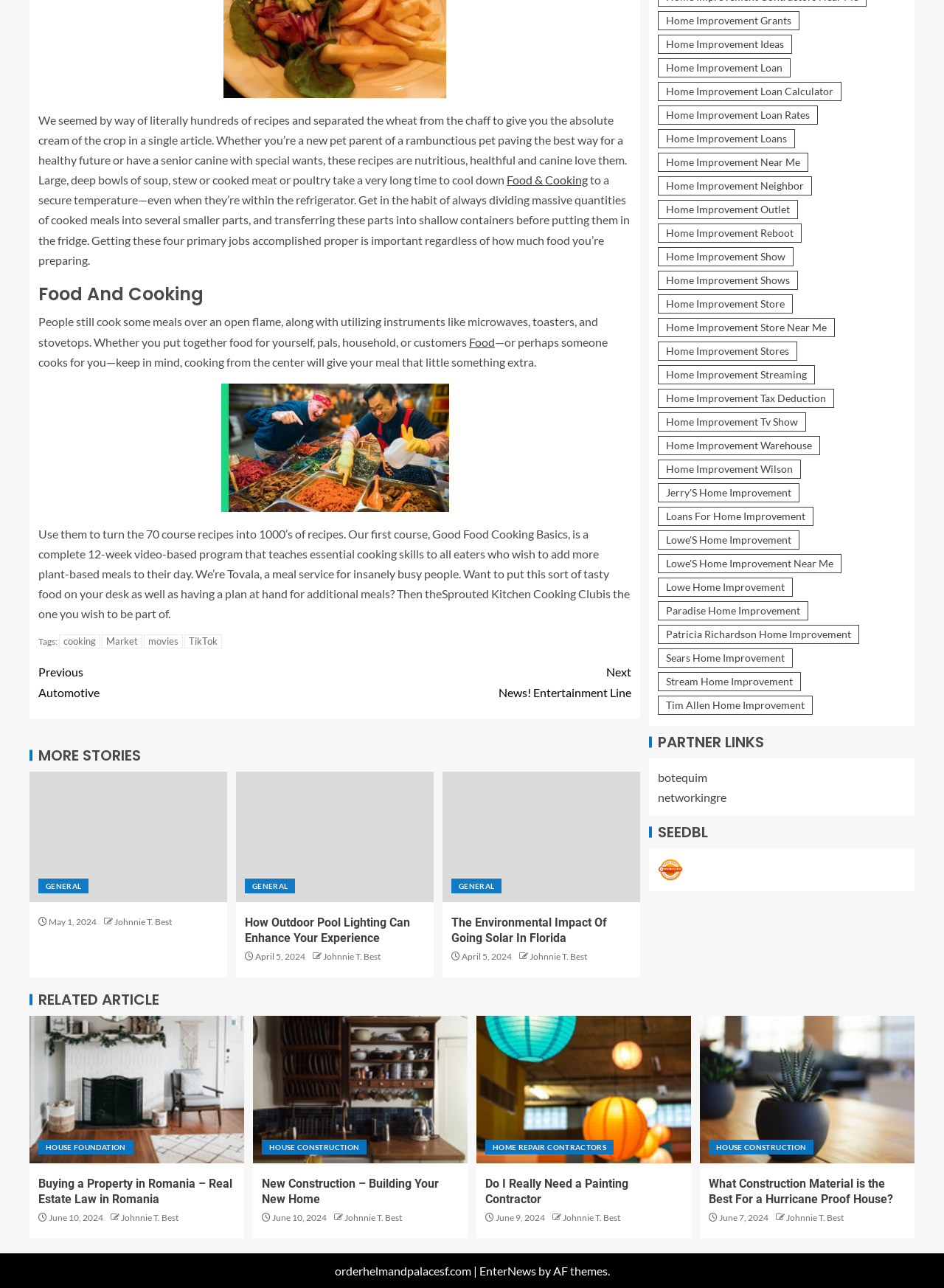Specify the bounding box coordinates of the element's region that should be clicked to achieve the following instruction: "View 'Buying a Property in Romania – Real Estate Law in Romania'". The bounding box coordinates consist of four float numbers between 0 and 1, in the format [left, top, right, bottom].

[0.041, 0.913, 0.249, 0.937]